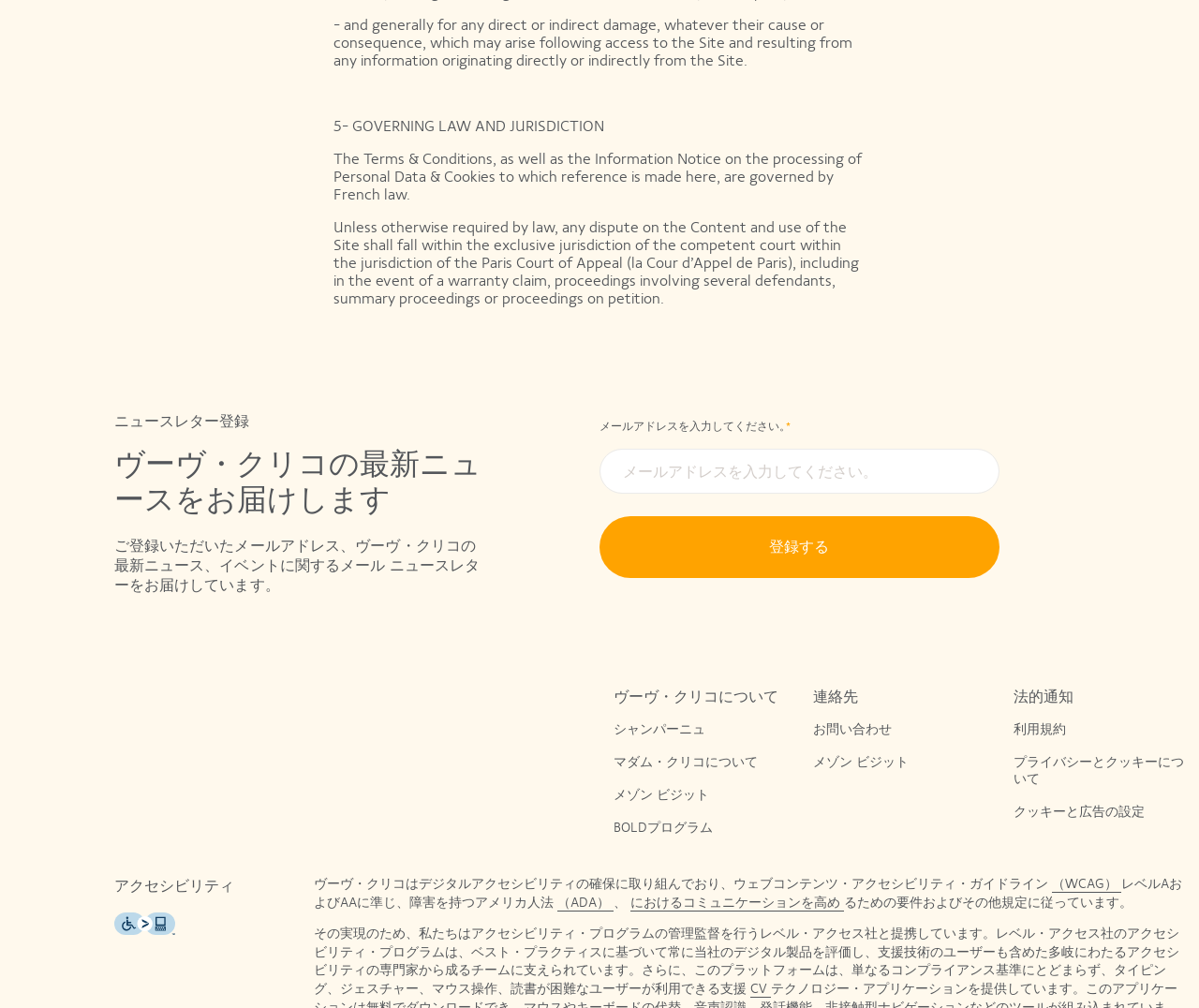What is the governing law of the Terms & Conditions?
Please give a detailed and thorough answer to the question, covering all relevant points.

According to the webpage, the Terms & Conditions, as well as the Information Notice on the processing of Personal Data & Cookies, are governed by French law, as stated in the text 'The Terms & Conditions, as well as the Information Notice on the processing of Personal Data & Cookies to which reference is made here, are governed by French law.'